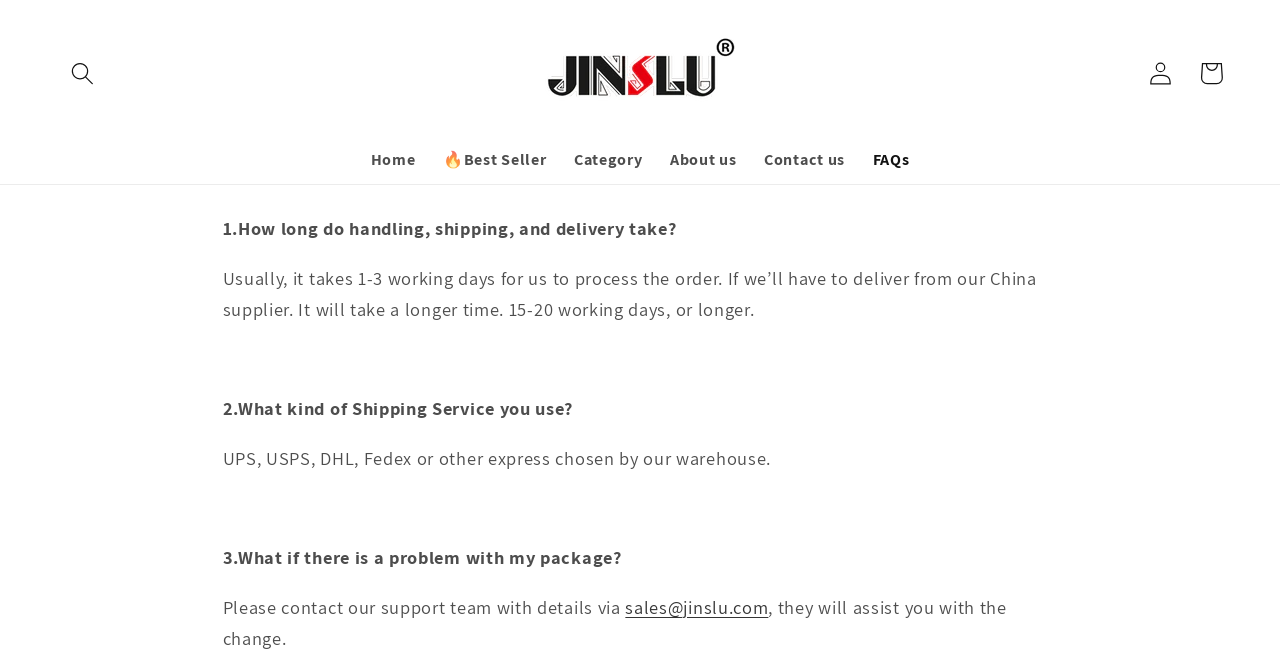Extract the bounding box coordinates of the UI element described by: "Home". The coordinates should include four float numbers ranging from 0 to 1, e.g., [left, top, right, bottom].

[0.279, 0.205, 0.335, 0.277]